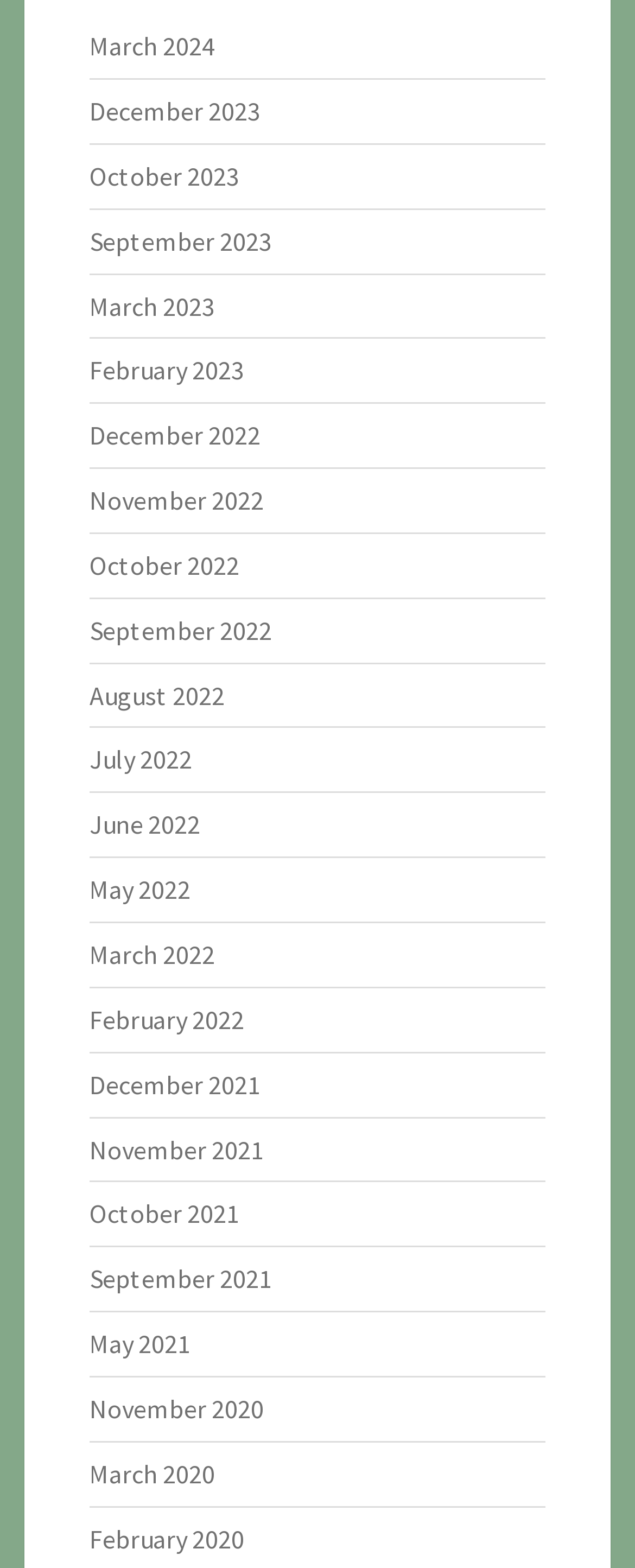Can you show the bounding box coordinates of the region to click on to complete the task described in the instruction: "go to December 2023"?

[0.141, 0.06, 0.41, 0.081]